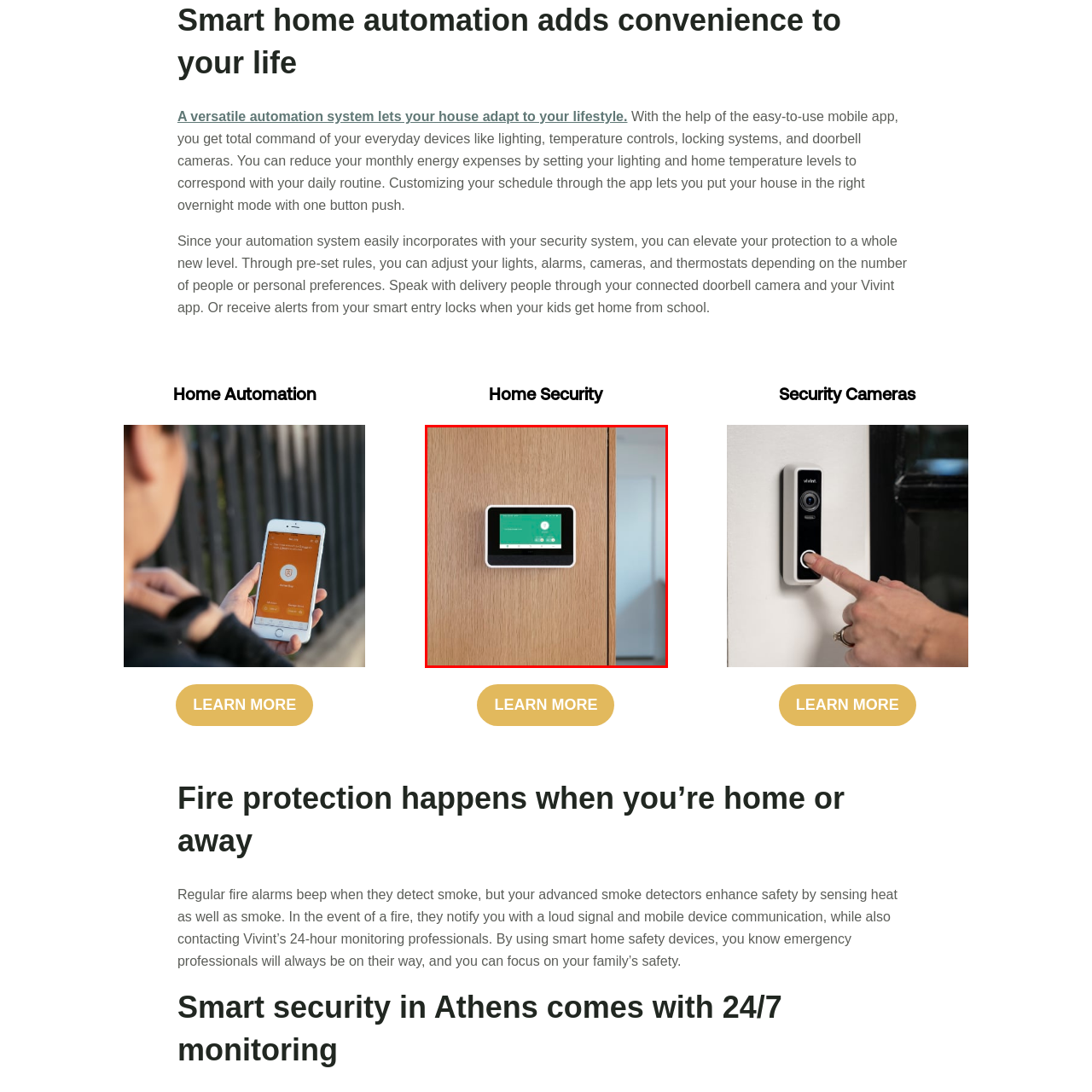What aspects of the home environment can be controlled?  
Analyze the image surrounded by the red box and deliver a detailed answer based on the visual elements depicted in the image.

According to the caption, the device allows users to control various aspects of their home environment, specifically mentioning lighting and temperature, which enhances comfort and energy efficiency.